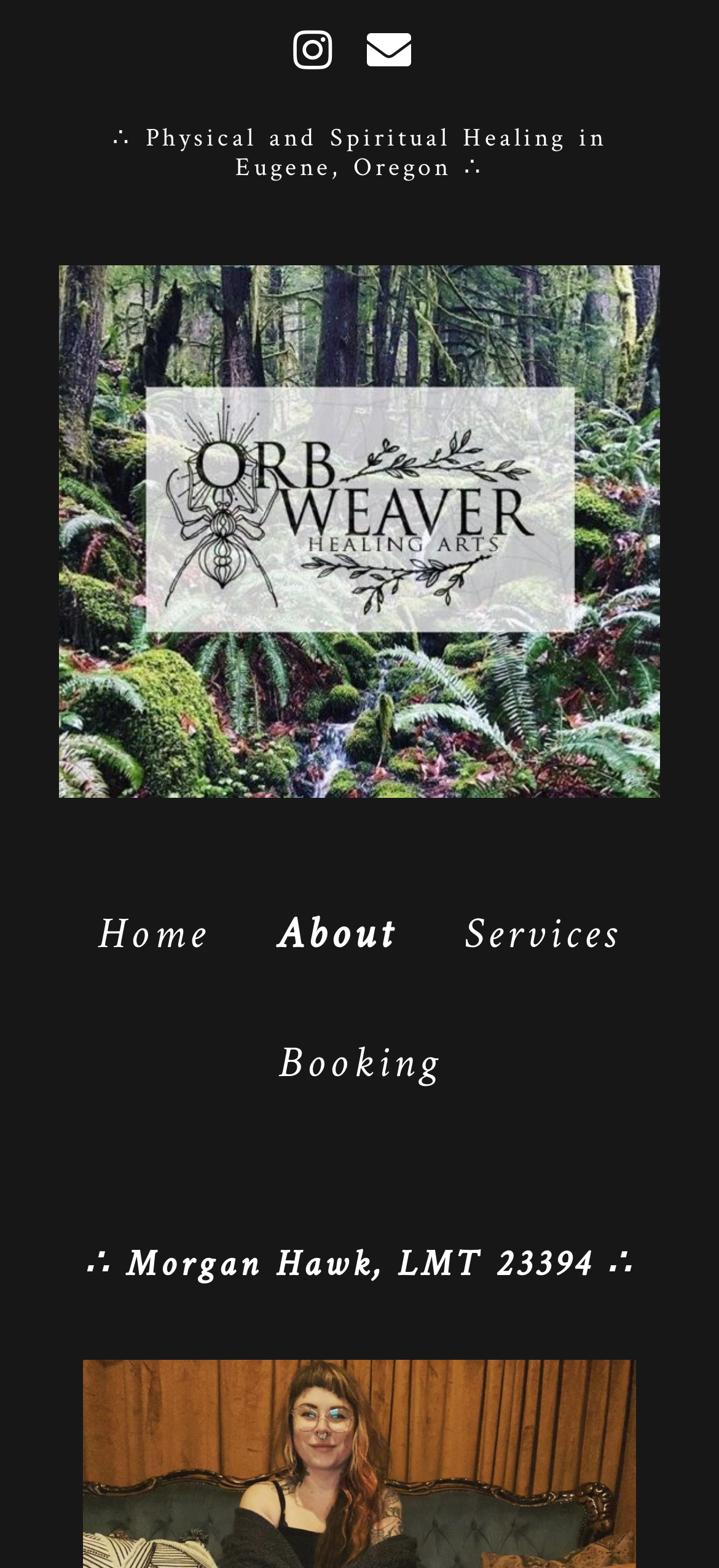How many navigation links are present on the webpage?
Provide a well-explained and detailed answer to the question.

The number of navigation links can be determined by looking at the link elements present on the webpage. There are four navigation links, which are 'Home', 'About', 'Services', and 'Booking', indicating that there are four navigation links present on the webpage.